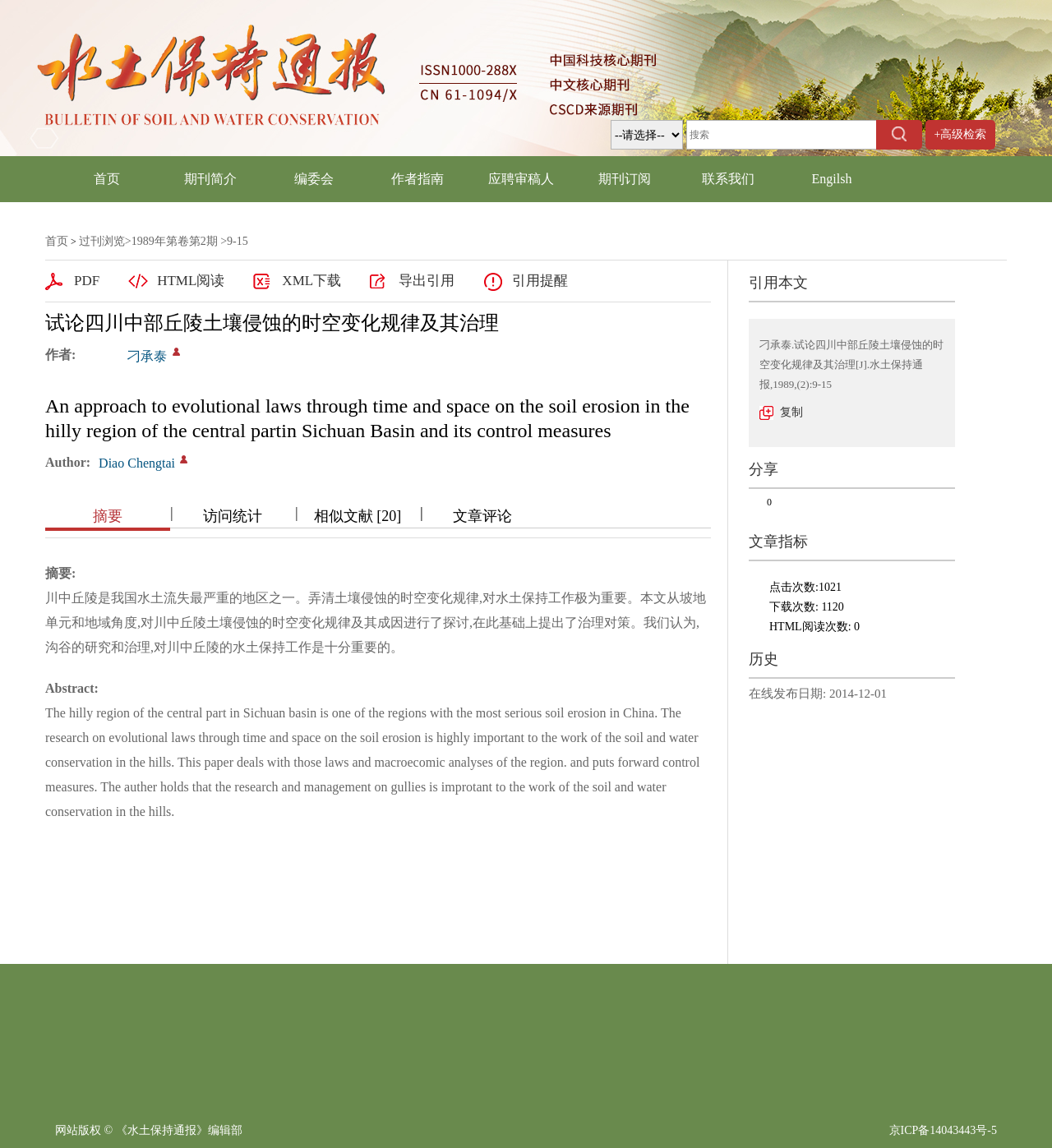Provide a short answer to the following question with just one word or phrase: What is the name of the journal?

水土保持通报